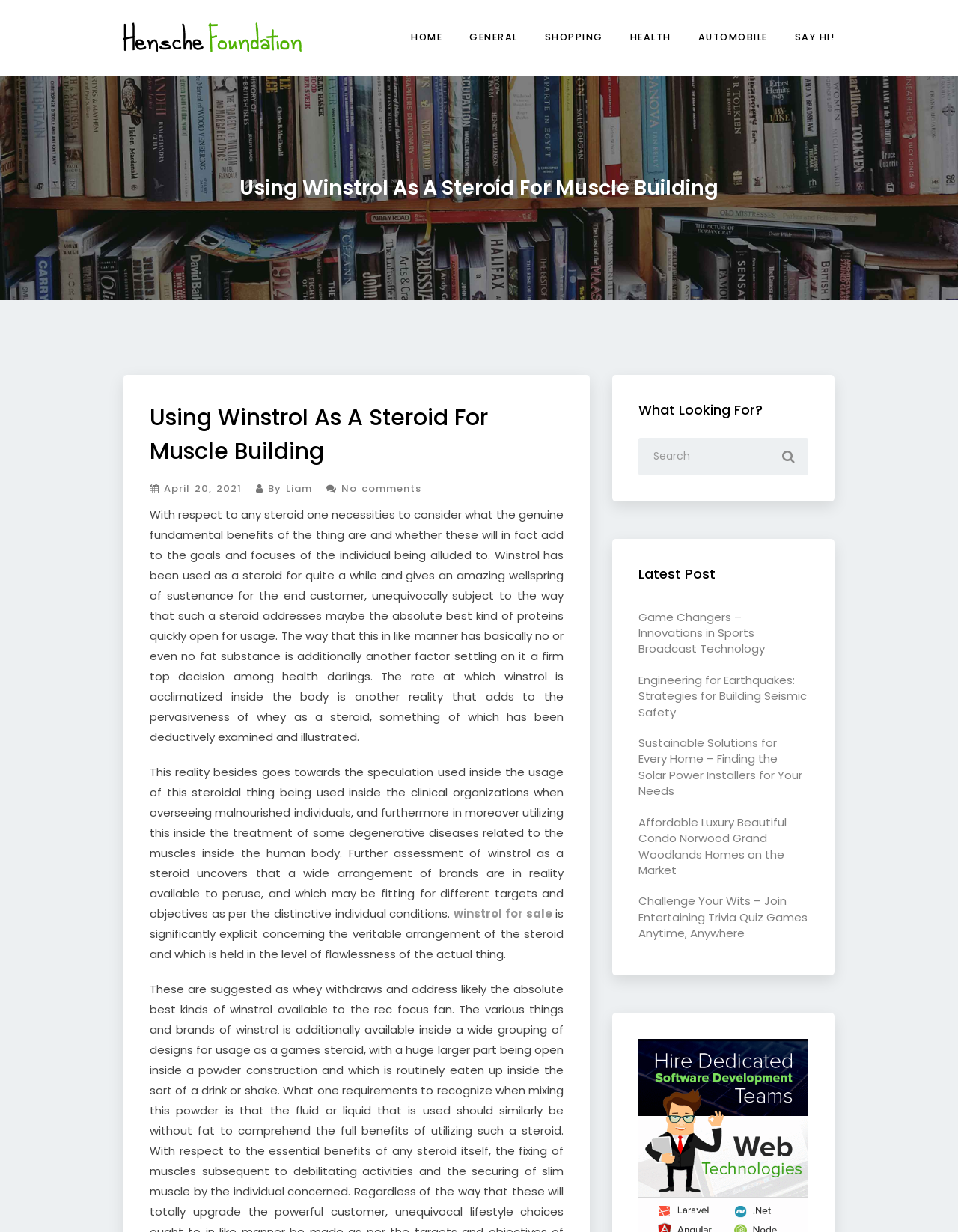Generate a thorough caption detailing the webpage content.

This webpage is about using Winstrol as a steroid for muscle building. At the top left, there is a link and an image with the text "Abstract Background". To the right of this, there is a navigation menu with links to "HOME", "GENERAL", "SHOPPING", "HEALTH", "AUTOMOBILE", and "SAY HI!". 

Below the navigation menu, there are two headings with the same text "Using Winstrol As A Steroid For Muscle Building". The first one is located at the top left, and the second one is located below the navigation menu. 

Under the second heading, there is a time element with the text "April 20, 2021", followed by the author's name "By Liam". Next to the author's name, there is a link with the text "No comments". 

The main content of the webpage is a long paragraph of text that discusses the benefits of using Winstrol as a steroid, including its high protein content and low fat content. This paragraph is divided into two sections, with the second section discussing the use of Winstrol in clinical settings and its availability in various brands. 

Below the main content, there is a link to "winstrol for sale". To the right of this link, there is a section with a heading "What Looking For?" and a search box with a button. 

Under this section, there is another heading "Latest Post" with five links to different articles, including "Game Changers – Innovations in Sports Broadcast Technology", "Engineering for Earthquakes: Strategies for Building Seismic Safety", "Sustainable Solutions for Every Home – Finding the Solar Power Installers for Your Needs", "Affordable Luxury Beautiful Condo Norwood Grand Woodlands Homes on the Market", and "Challenge Your Wits – Join Entertaining Trivia Quiz Games Anytime, Anywhere".